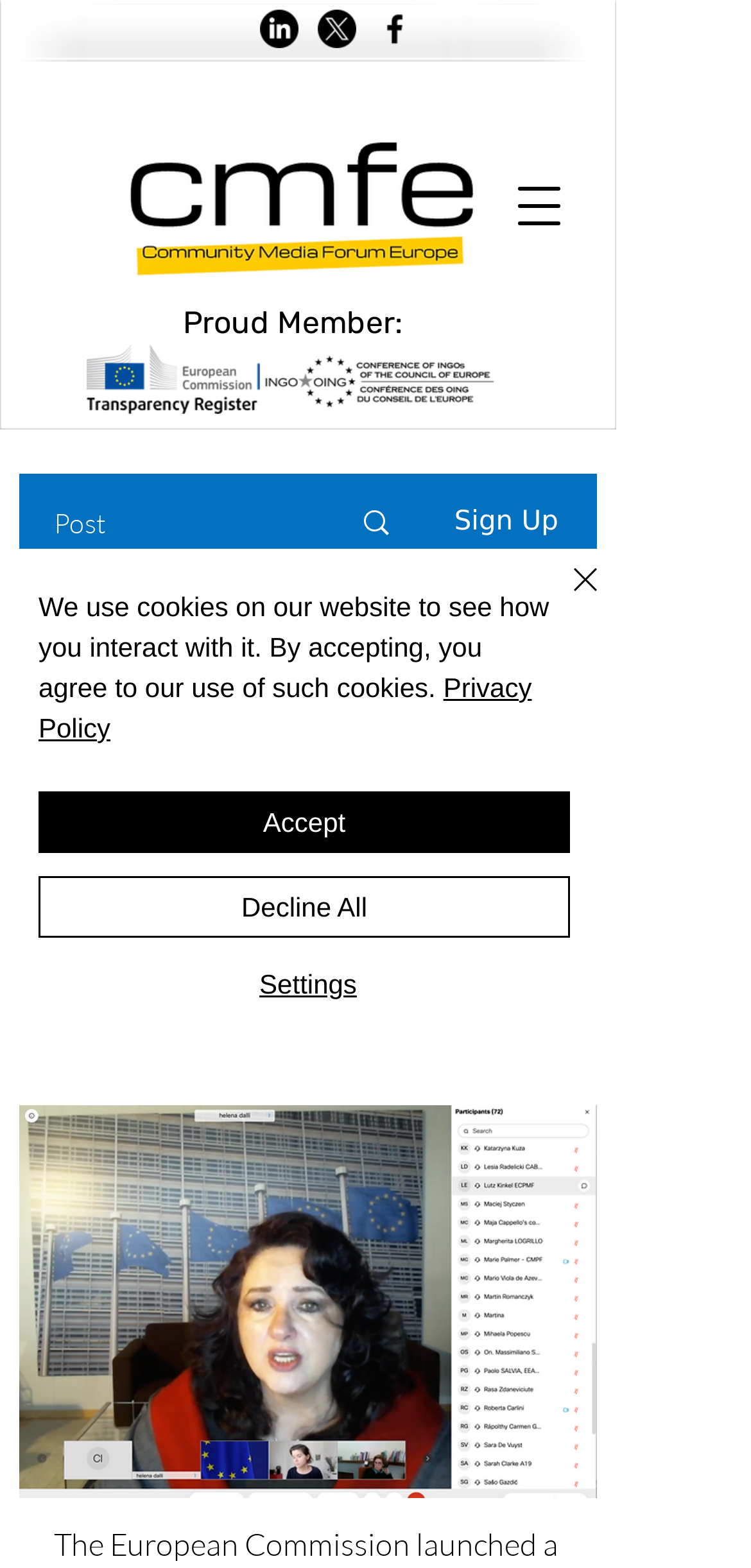Please identify the bounding box coordinates of the area that needs to be clicked to follow this instruction: "visit the website to renew subscription".

None